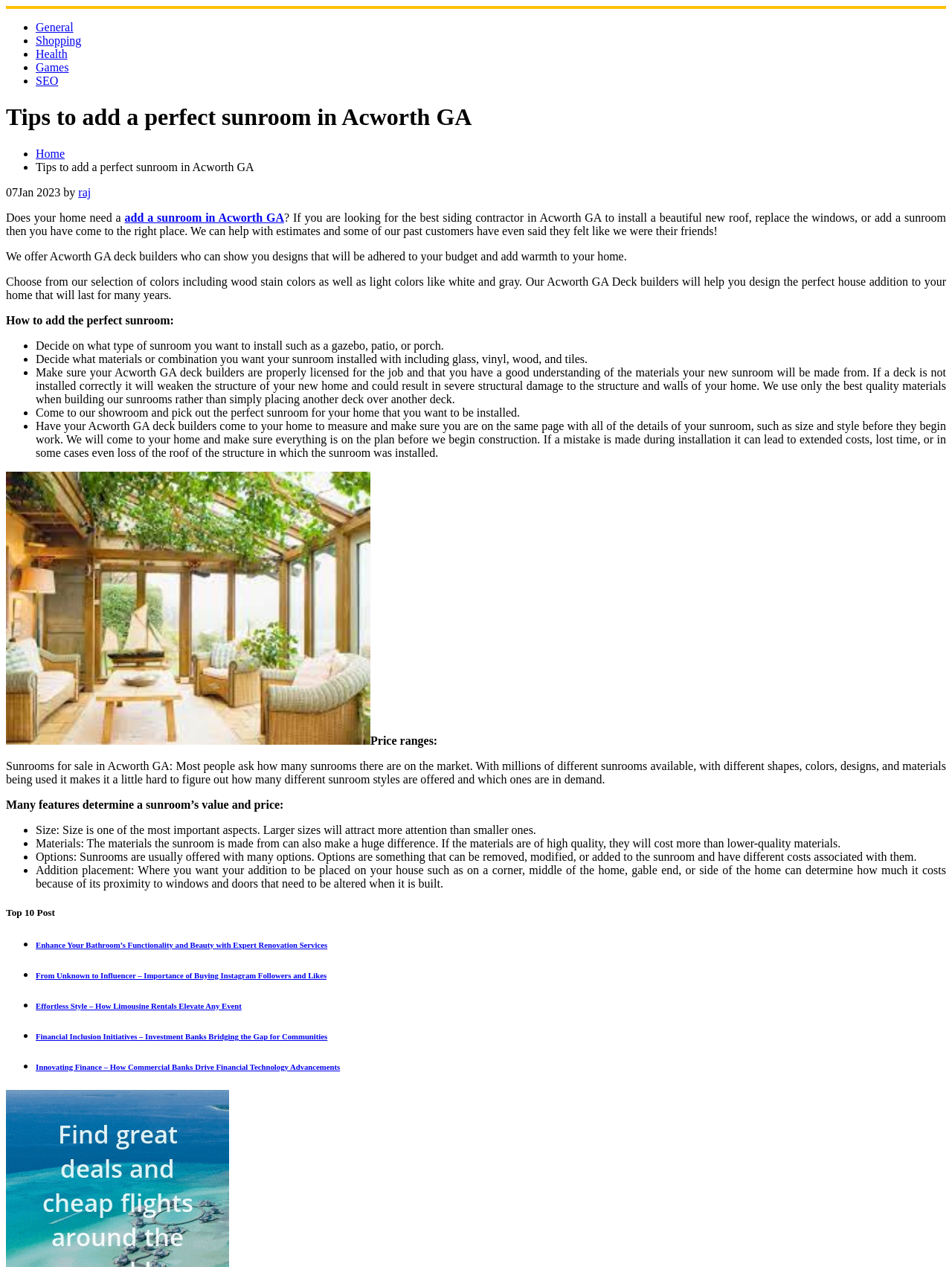Please determine the bounding box coordinates of the element's region to click in order to carry out the following instruction: "Read the article 'Tips to add a perfect sunroom in Acworth GA'". The coordinates should be four float numbers between 0 and 1, i.e., [left, top, right, bottom].

[0.006, 0.167, 0.994, 0.187]